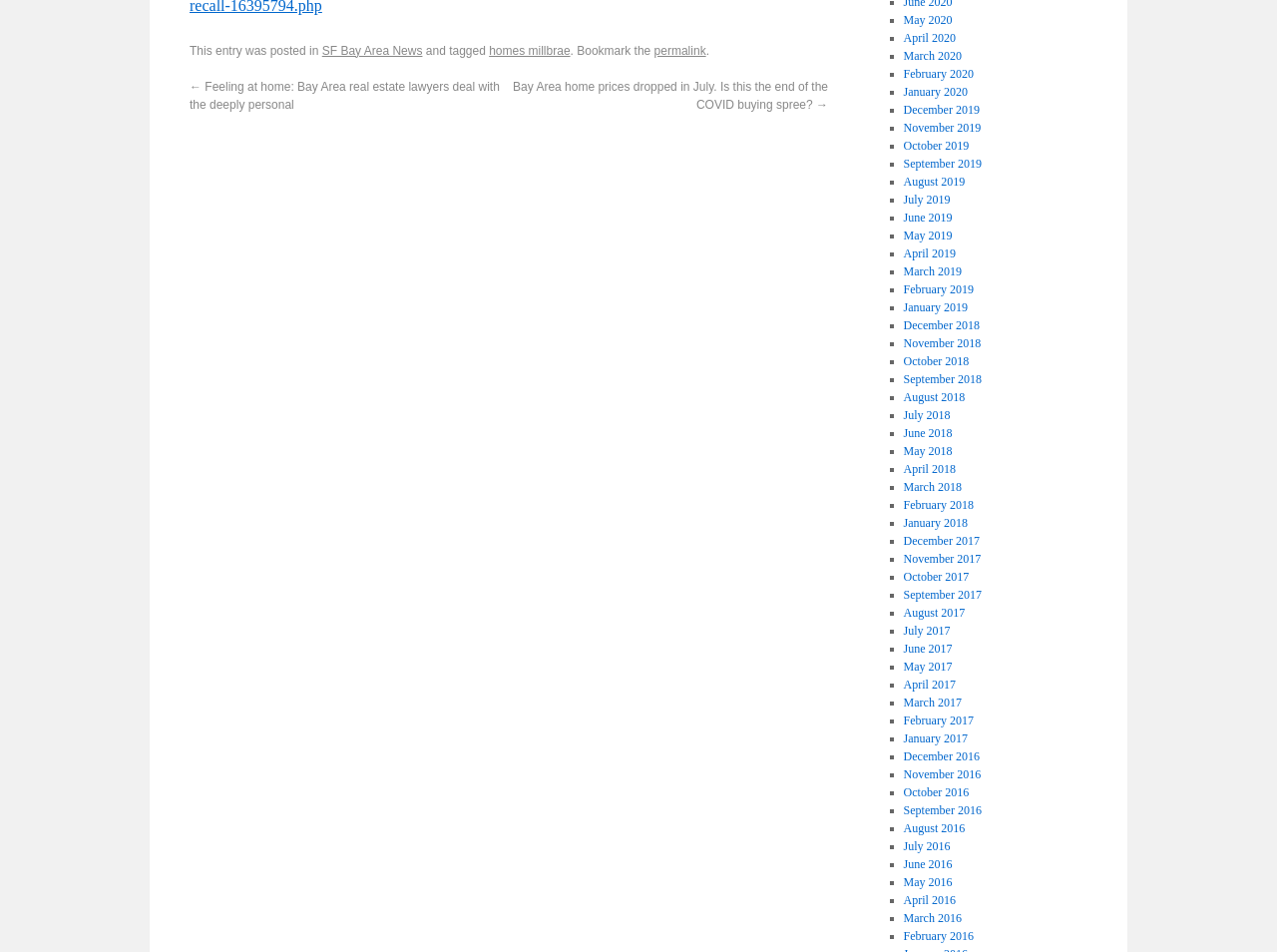Please determine the bounding box of the UI element that matches this description: permalink. The coordinates should be given as (top-left x, top-left y, bottom-right x, bottom-right y), with all values between 0 and 1.

[0.512, 0.046, 0.553, 0.06]